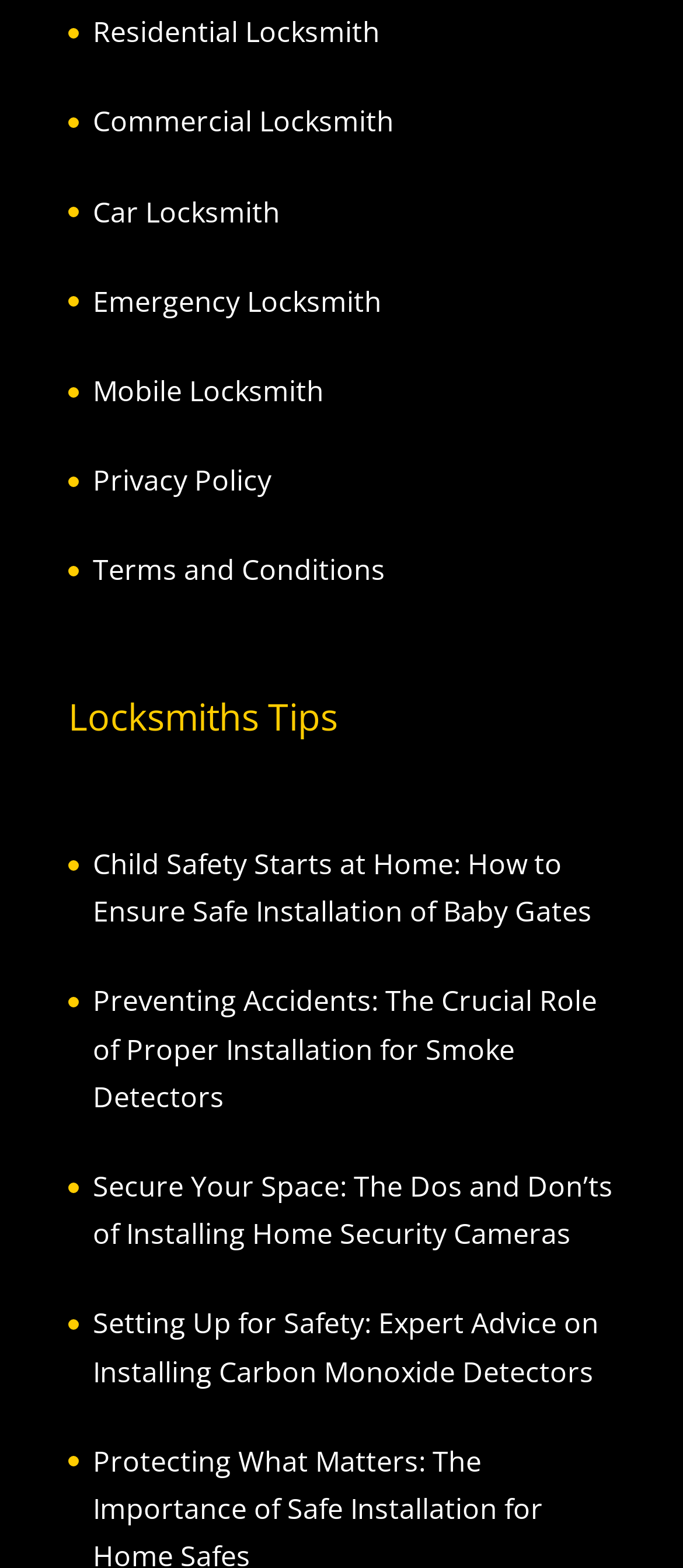Determine the bounding box coordinates in the format (top-left x, top-left y, bottom-right x, bottom-right y). Ensure all values are floating point numbers between 0 and 1. Identify the bounding box of the UI element described by: Terms and Conditions

[0.136, 0.351, 0.564, 0.376]